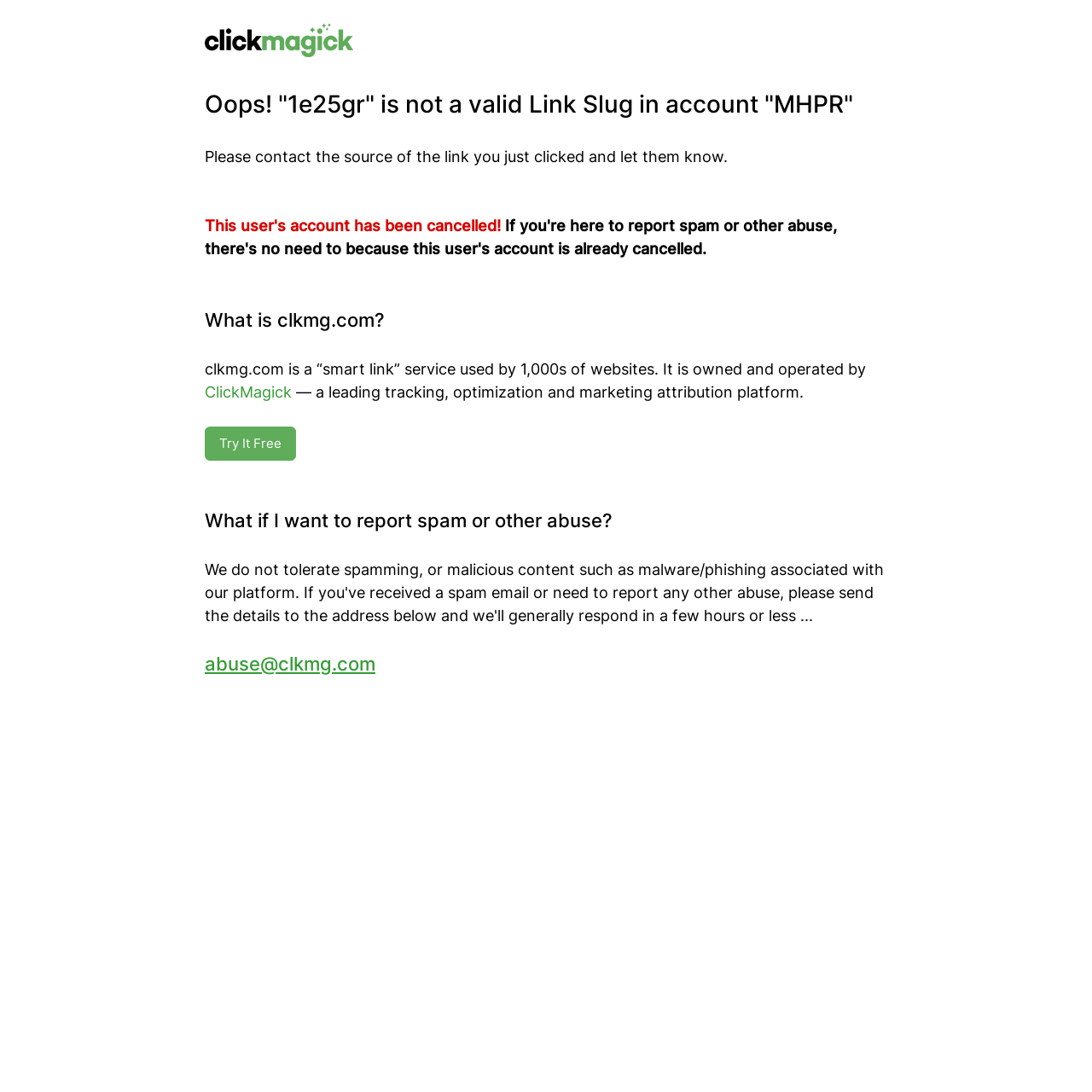Explain in detail what you observe on this webpage.

The webpage is a error page from clkmg.com, a "smart link" service used by thousands of websites. At the top, there is a logo image on the left, and a link to the right of it. Below the logo, there is a large block of text that explains the error message "Oops! "1e25gr" is not a valid Link Slug in account "MHPR"". The text is divided into several paragraphs, with the first paragraph explaining the error and asking the user to contact the source of the link. 

Below the first paragraph, there are two more paragraphs that describe what clkmg.com is and its purpose. The second paragraph contains a link to ClickMagick, the company that owns and operates clkmg.com. 

Further down, there is a call-to-action button "Try It Free" on the left, and a paragraph on the right that explains how to report spam or other abuse. At the bottom, there is a link to report abuse at abuse@clkmg.com.